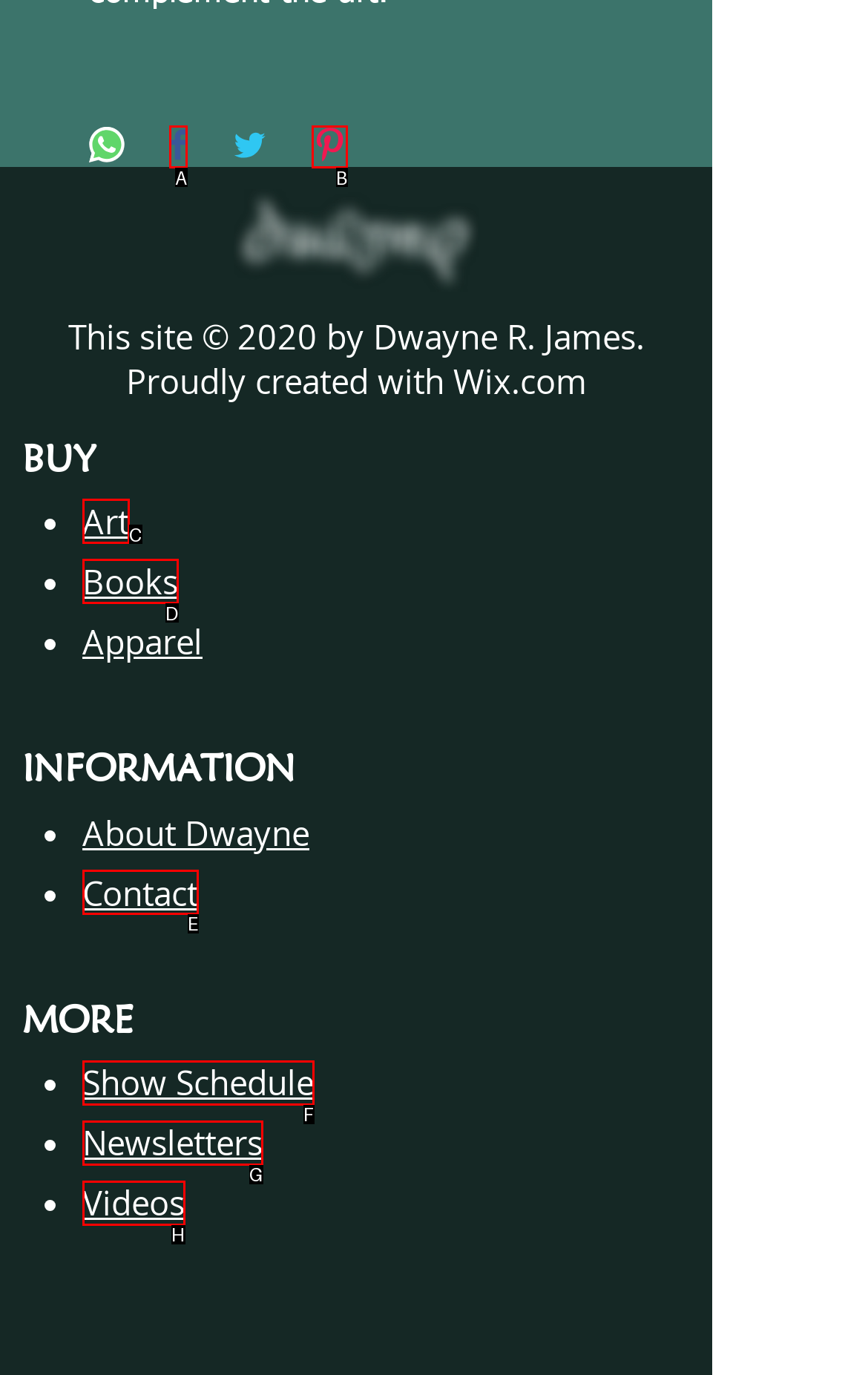Identify the correct lettered option to click in order to perform this task: Watch Videos. Respond with the letter.

H